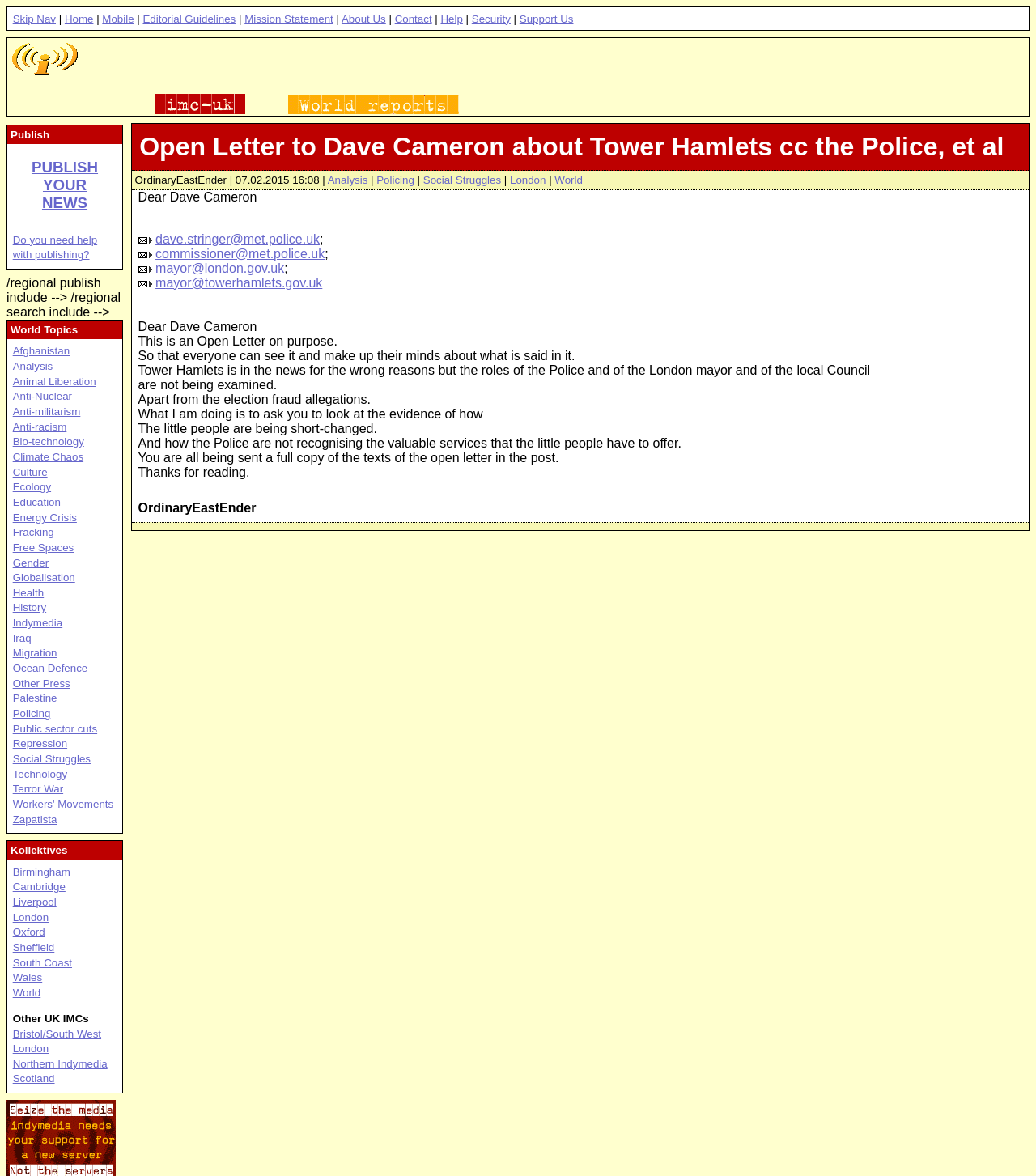Please identify the bounding box coordinates of the region to click in order to complete the given instruction: "Click on the 'World Topics' link". The coordinates should be four float numbers between 0 and 1, i.e., [left, top, right, bottom].

[0.01, 0.275, 0.075, 0.285]